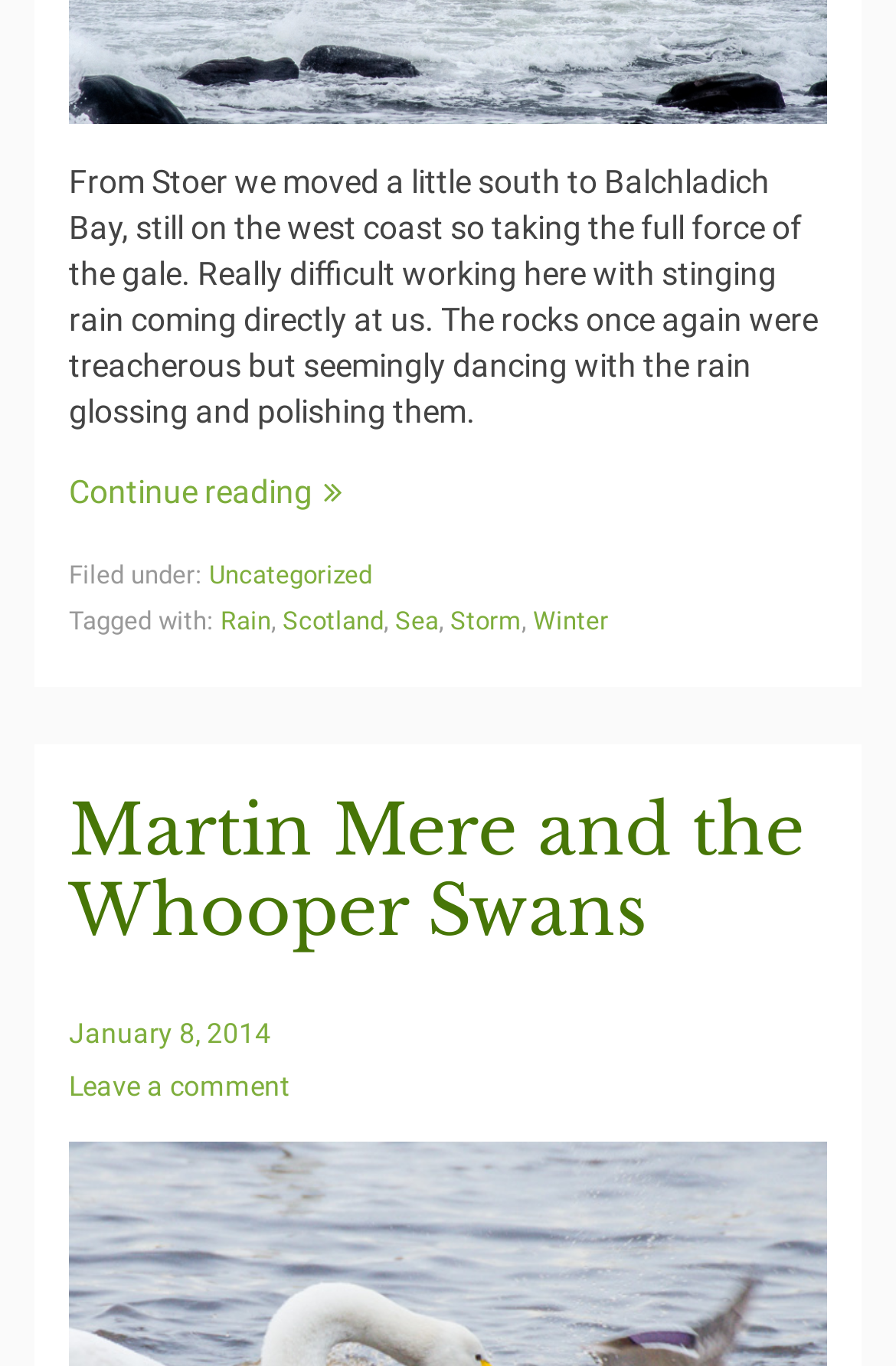What is the weather condition described in the article?
Answer with a single word or phrase, using the screenshot for reference.

Stormy